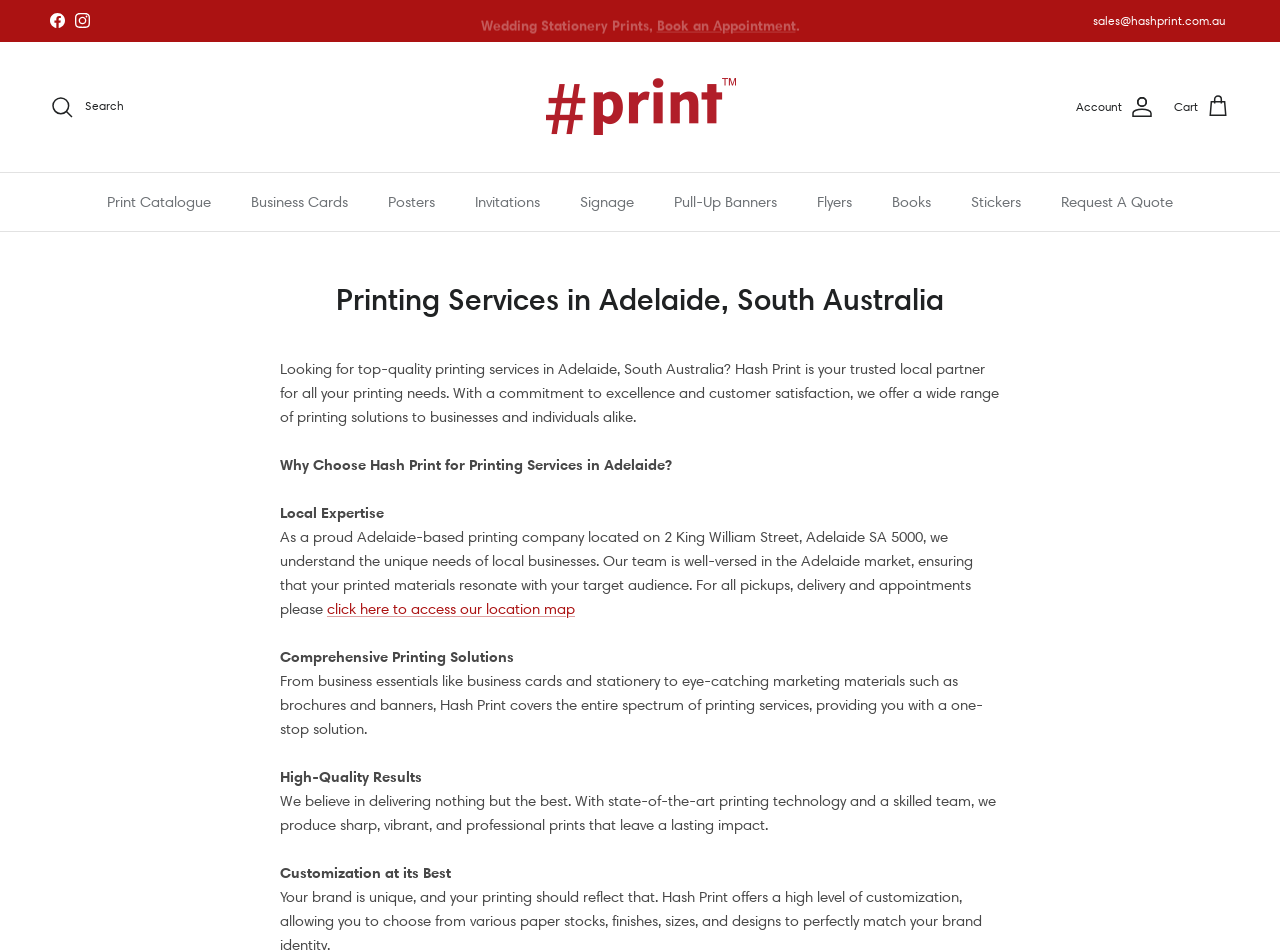Indicate the bounding box coordinates of the element that needs to be clicked to satisfy the following instruction: "Search the website". The coordinates should be four float numbers between 0 and 1, i.e., [left, top, right, bottom].

[0.039, 0.1, 0.097, 0.125]